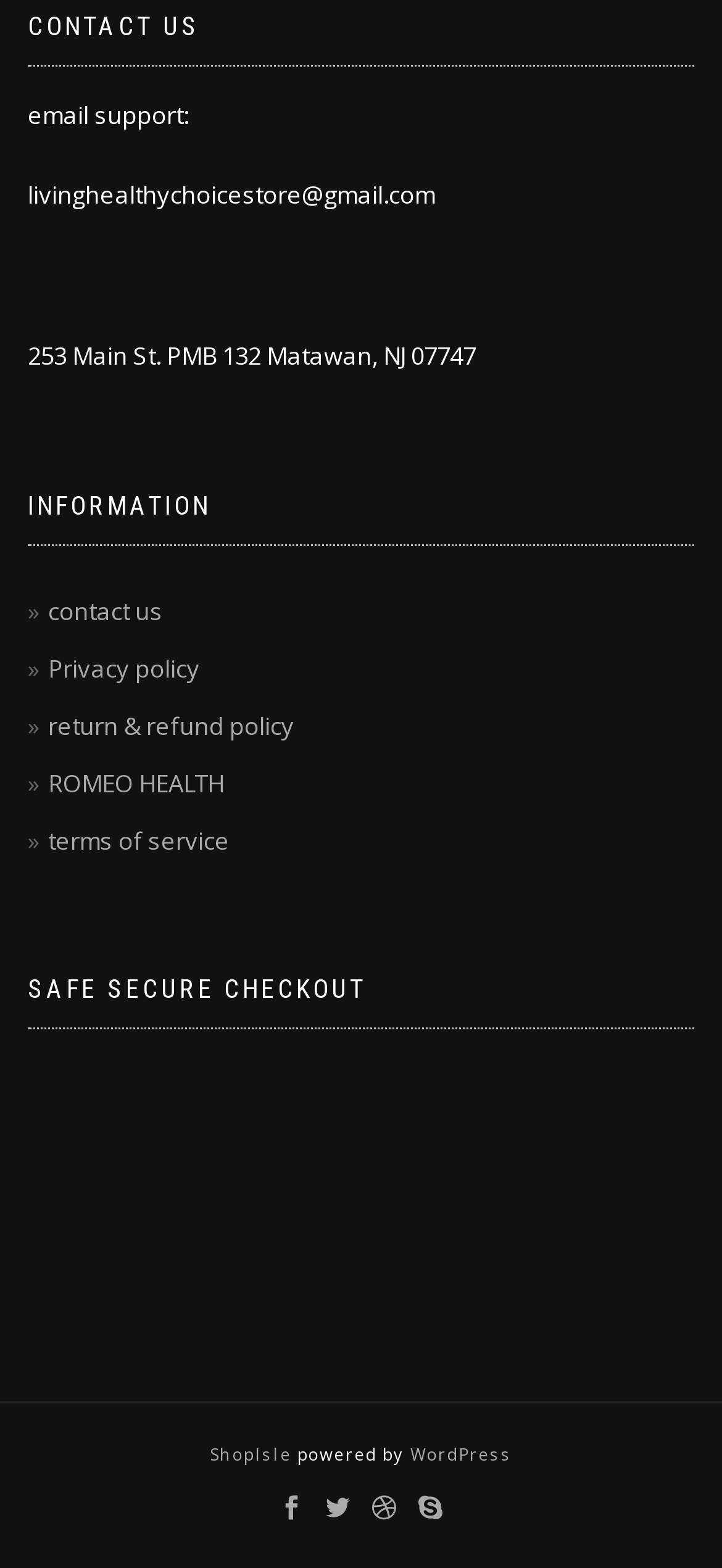Show the bounding box coordinates for the HTML element described as: "terms of service".

[0.067, 0.525, 0.318, 0.547]